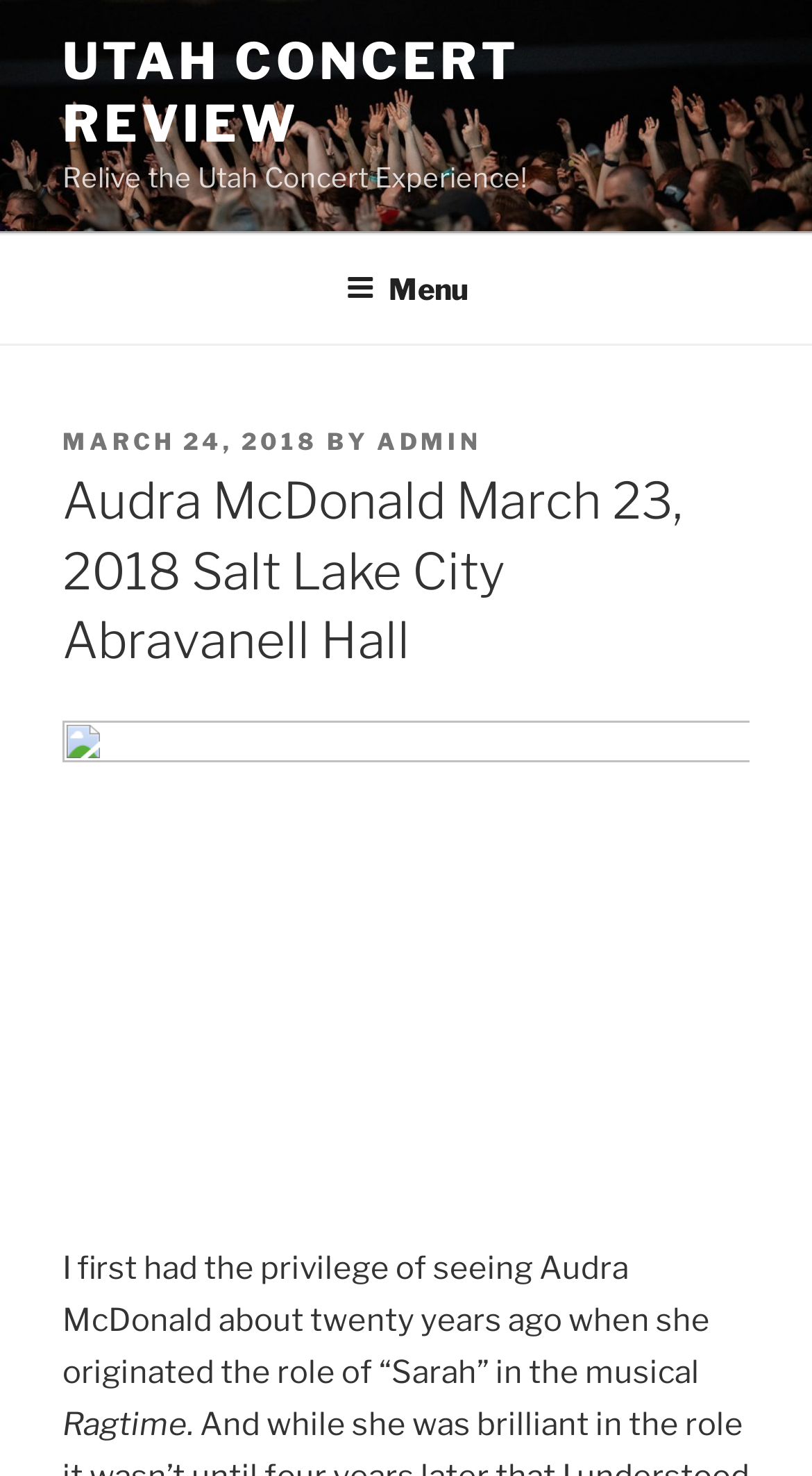What is the name of the concert venue?
Craft a detailed and extensive response to the question.

I found the answer by looking at the heading 'Audra McDonald March 23, 2018 Salt Lake City Abravanell Hall' which mentions the concert venue as Abravanell Hall.